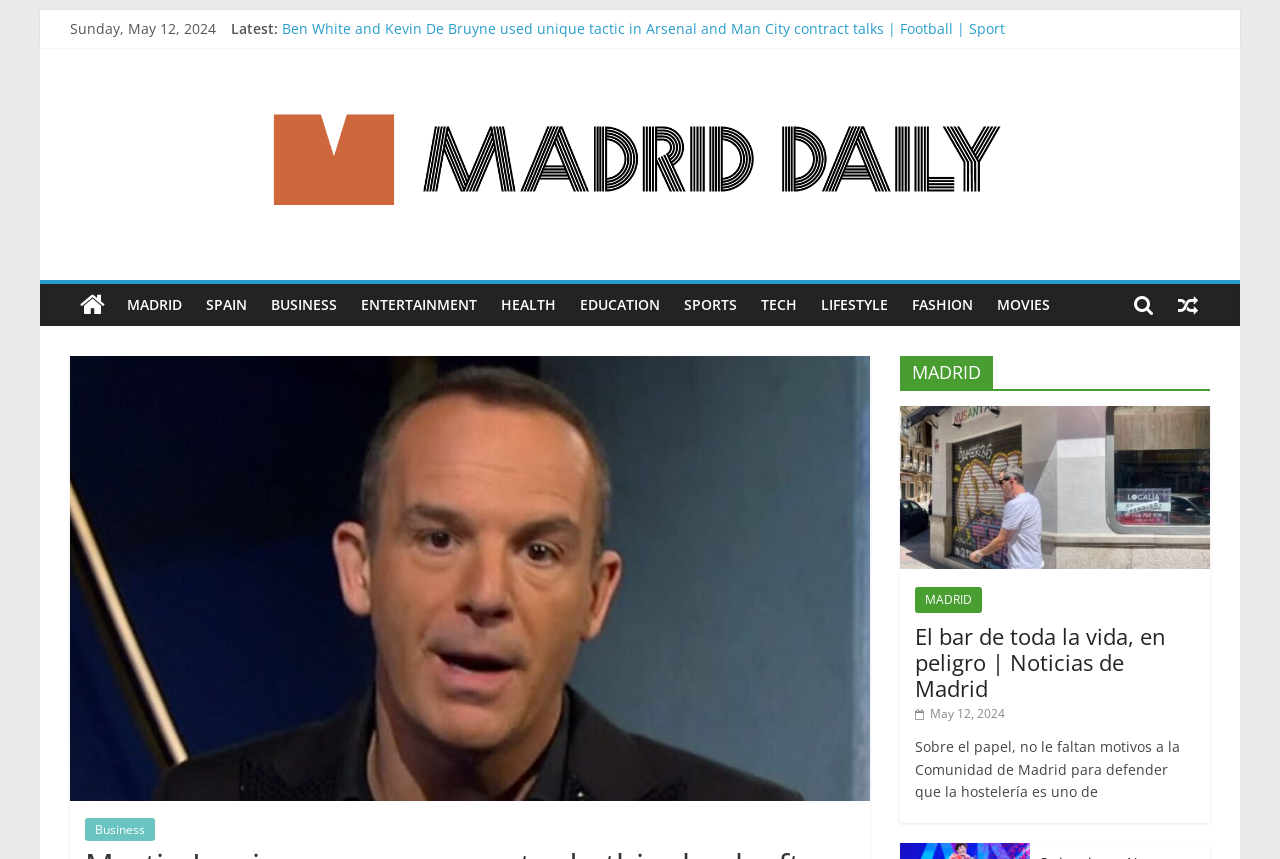Please identify and generate the text content of the webpage's main heading.

Martin Lewis urges everyone to do this check after man needlessly paid bills for 3 years | Personal Finance | Finance